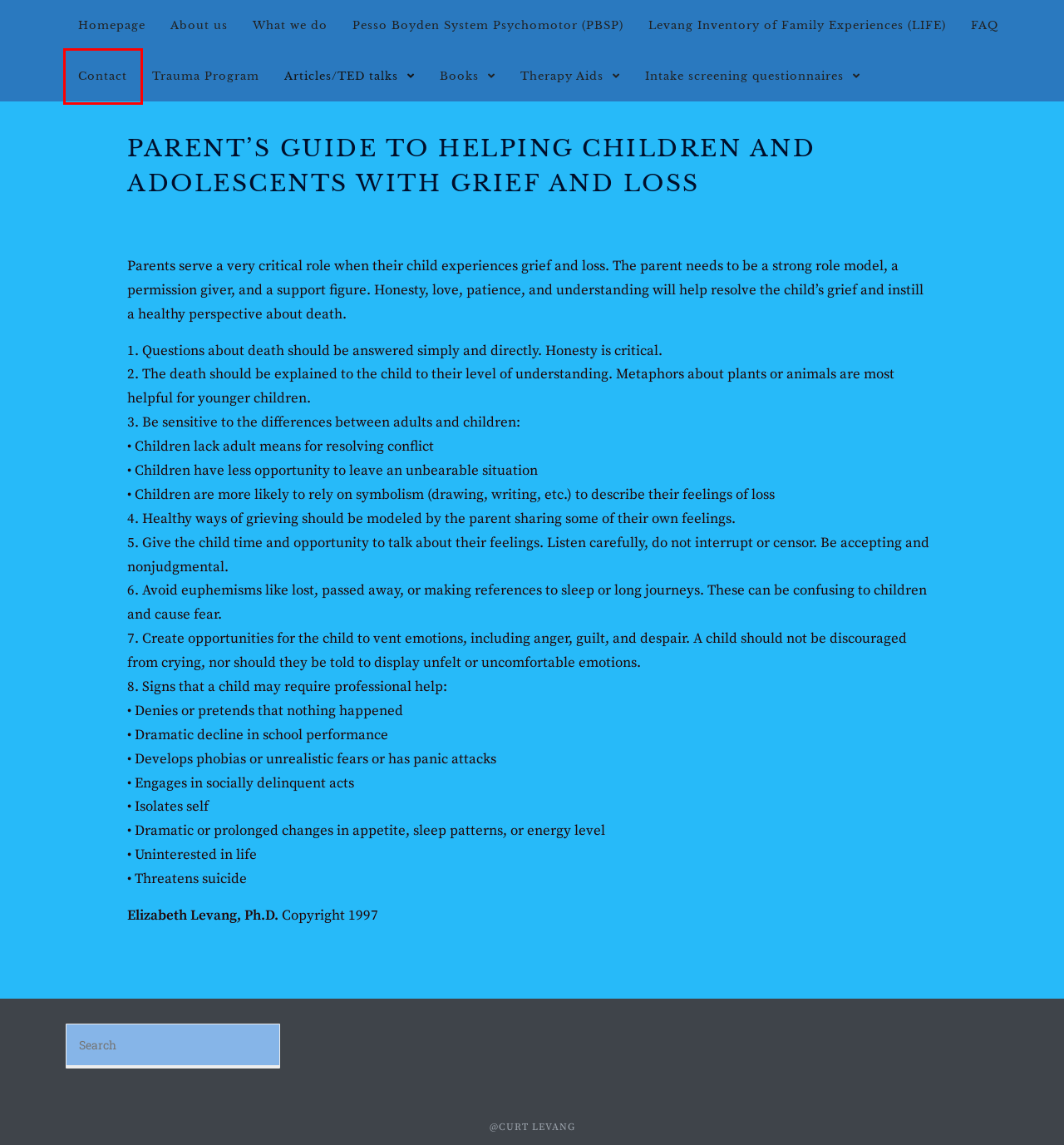You are given a screenshot of a webpage with a red rectangle bounding box around an element. Choose the best webpage description that matches the page after clicking the element in the bounding box. Here are the candidates:
A. About us
B. Books
C. Pesso Boyden System Psychomotor (PBSP)
D. Therapy Aids
E. Contact
F. Trauma Program
G. What we do
H. FAQ

E